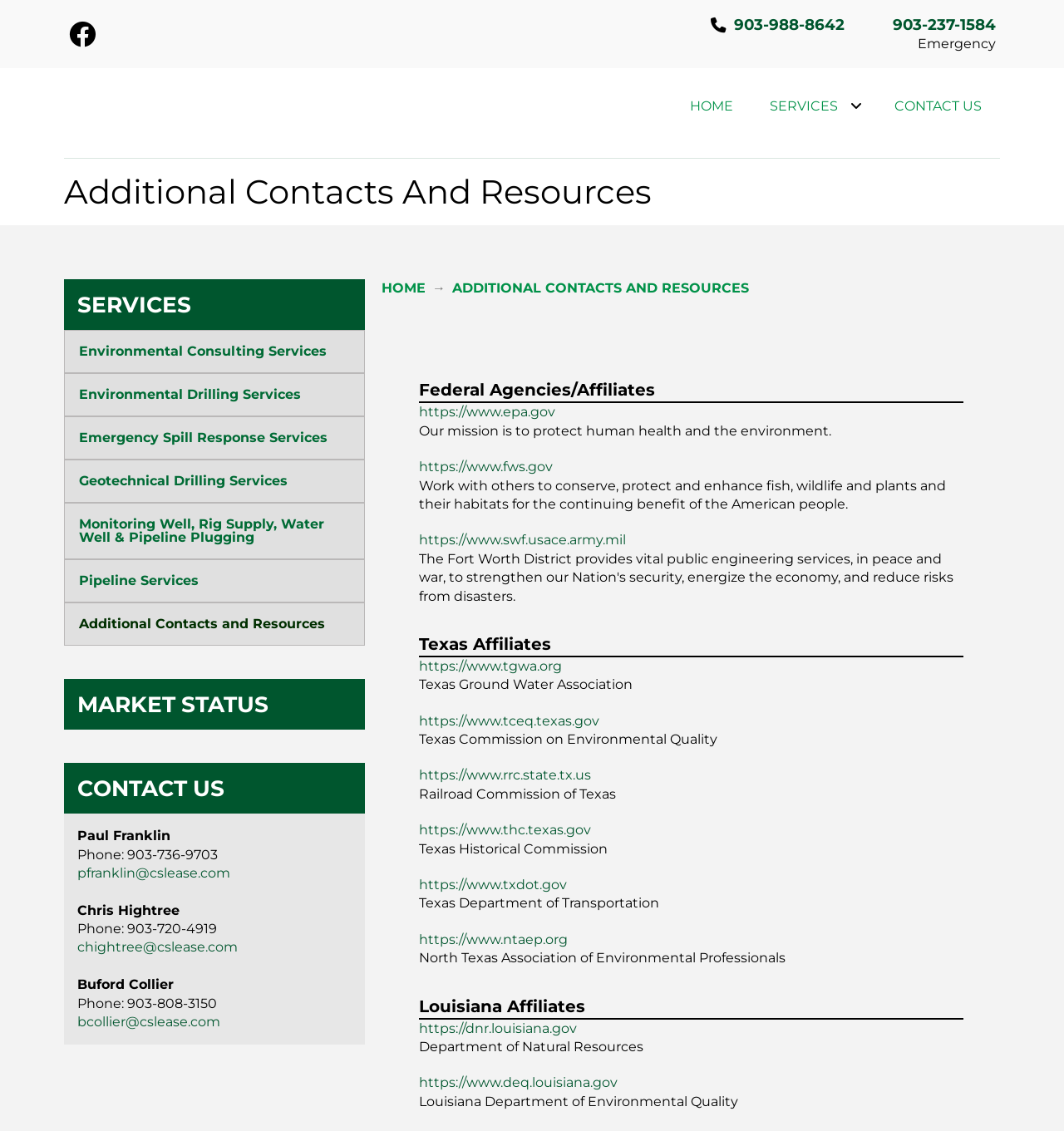Please use the details from the image to answer the following question comprehensively:
What is the name of the Texas Affiliate?

The webpage lists 'https://www.tgwa.org' as a Texas Affiliate, and its name is stated as 'Texas Ground Water Association'.